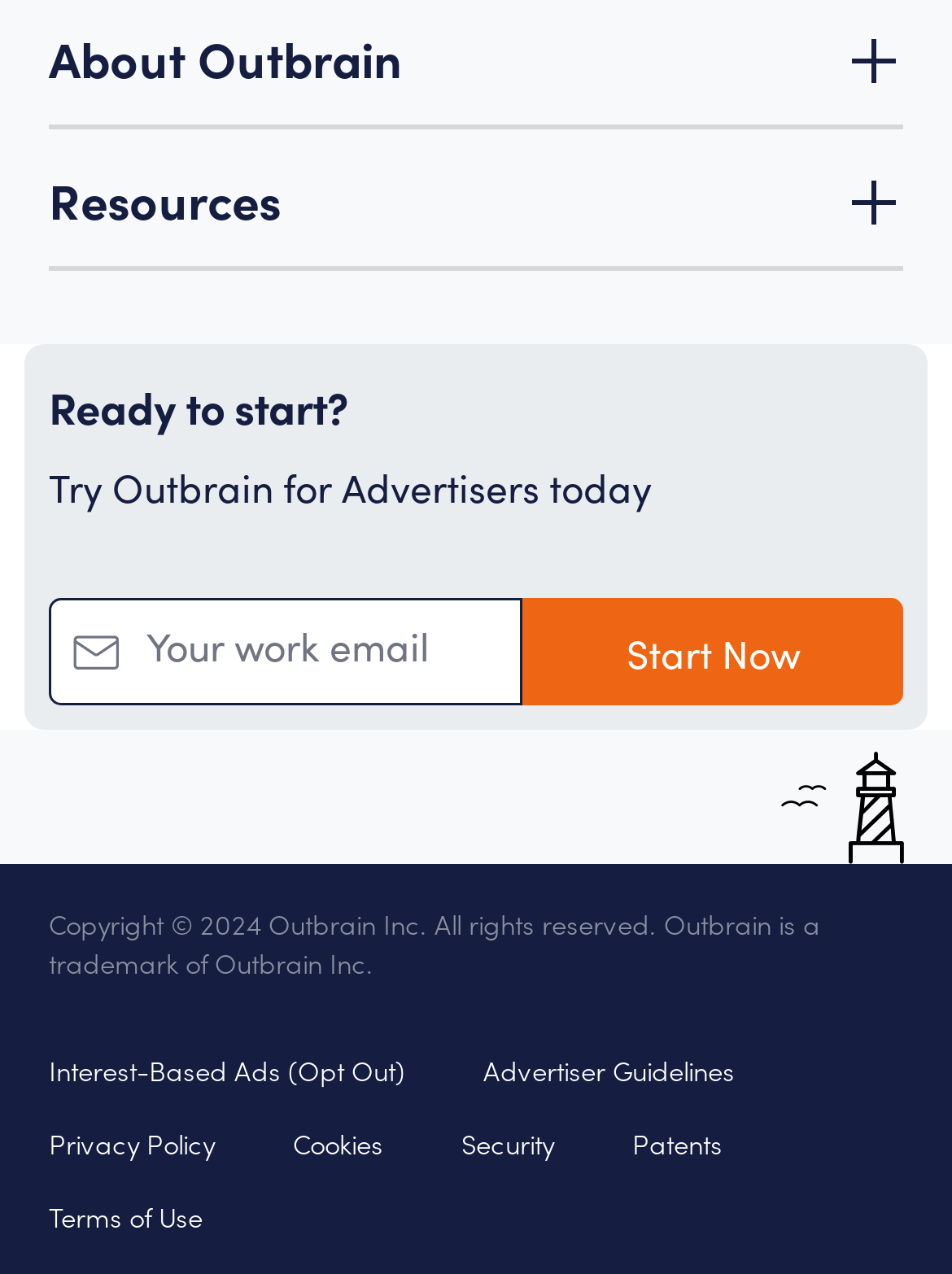Identify the bounding box coordinates for the region to click in order to carry out this instruction: "Click on 'Start Now'". Provide the coordinates using four float numbers between 0 and 1, formatted as [left, top, right, bottom].

[0.549, 0.469, 0.949, 0.554]